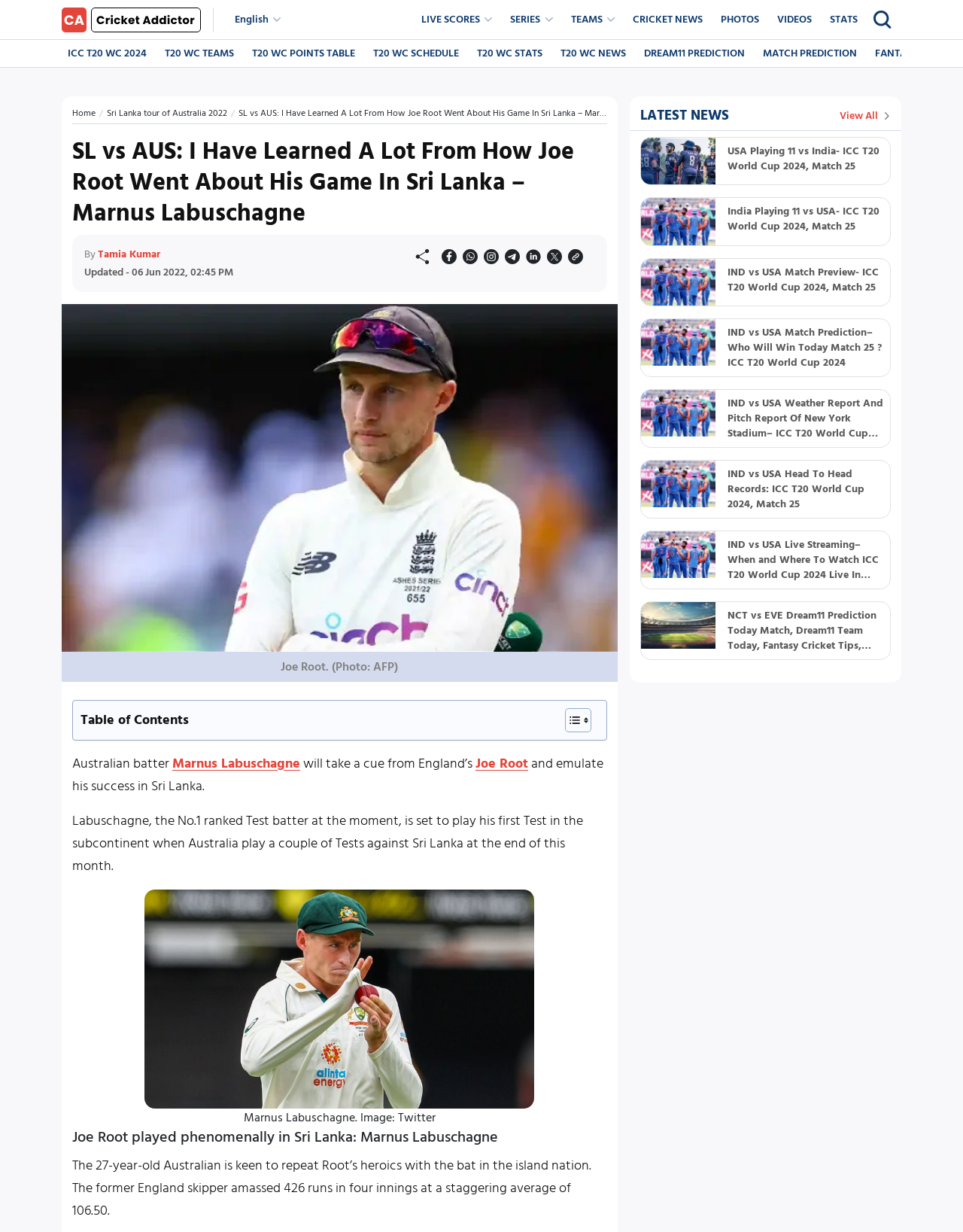Provide the bounding box coordinates for the UI element that is described by this text: "T20 WC Teams". The coordinates should be in the form of four float numbers between 0 and 1: [left, top, right, bottom].

[0.165, 0.037, 0.249, 0.049]